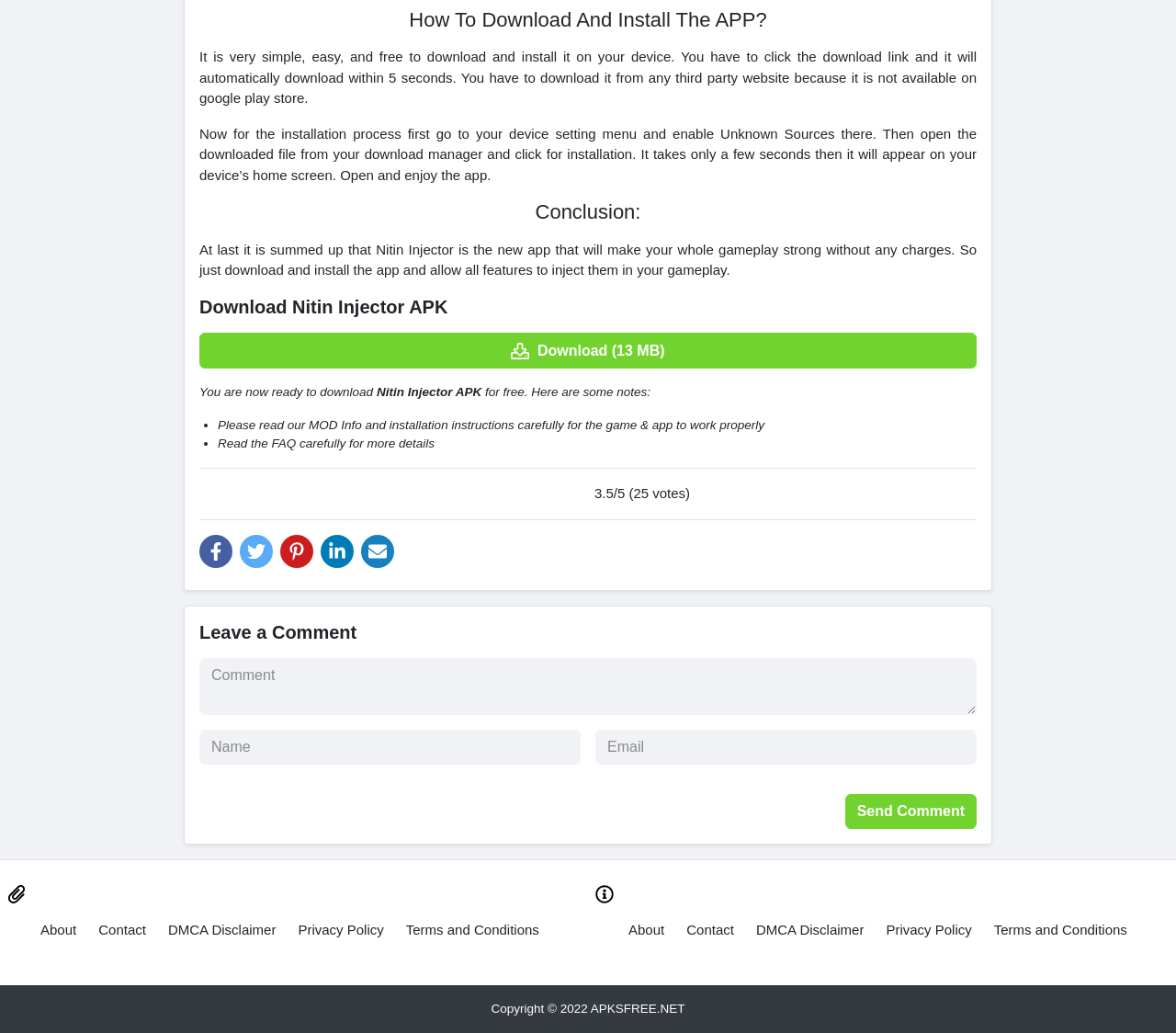Provide a brief response in the form of a single word or phrase:
What is the size of the downloadable file?

13 MB